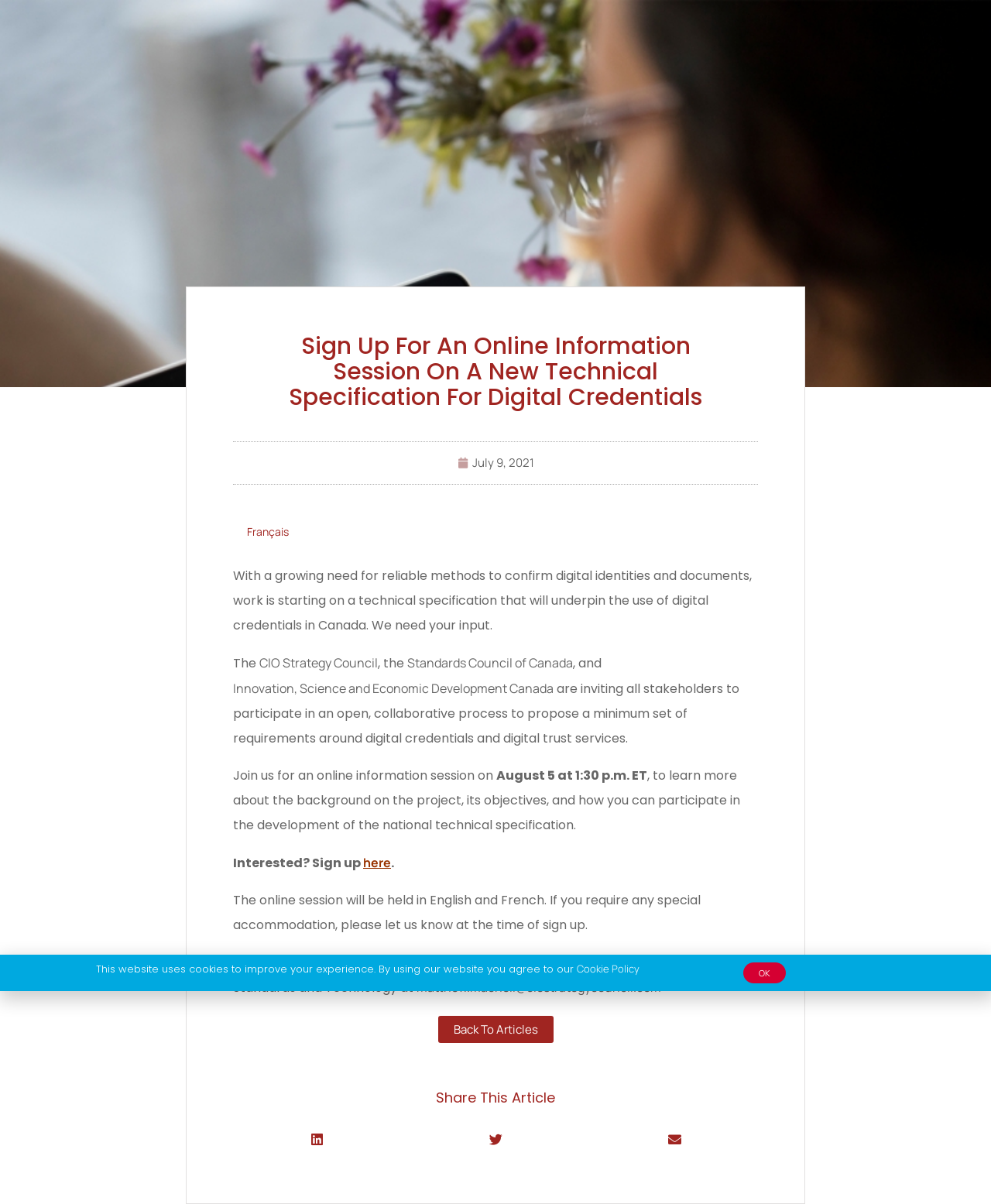Extract the primary headline from the webpage and present its text.

Sign Up For An Online Information Session On A New Technical Specification For Digital Credentials